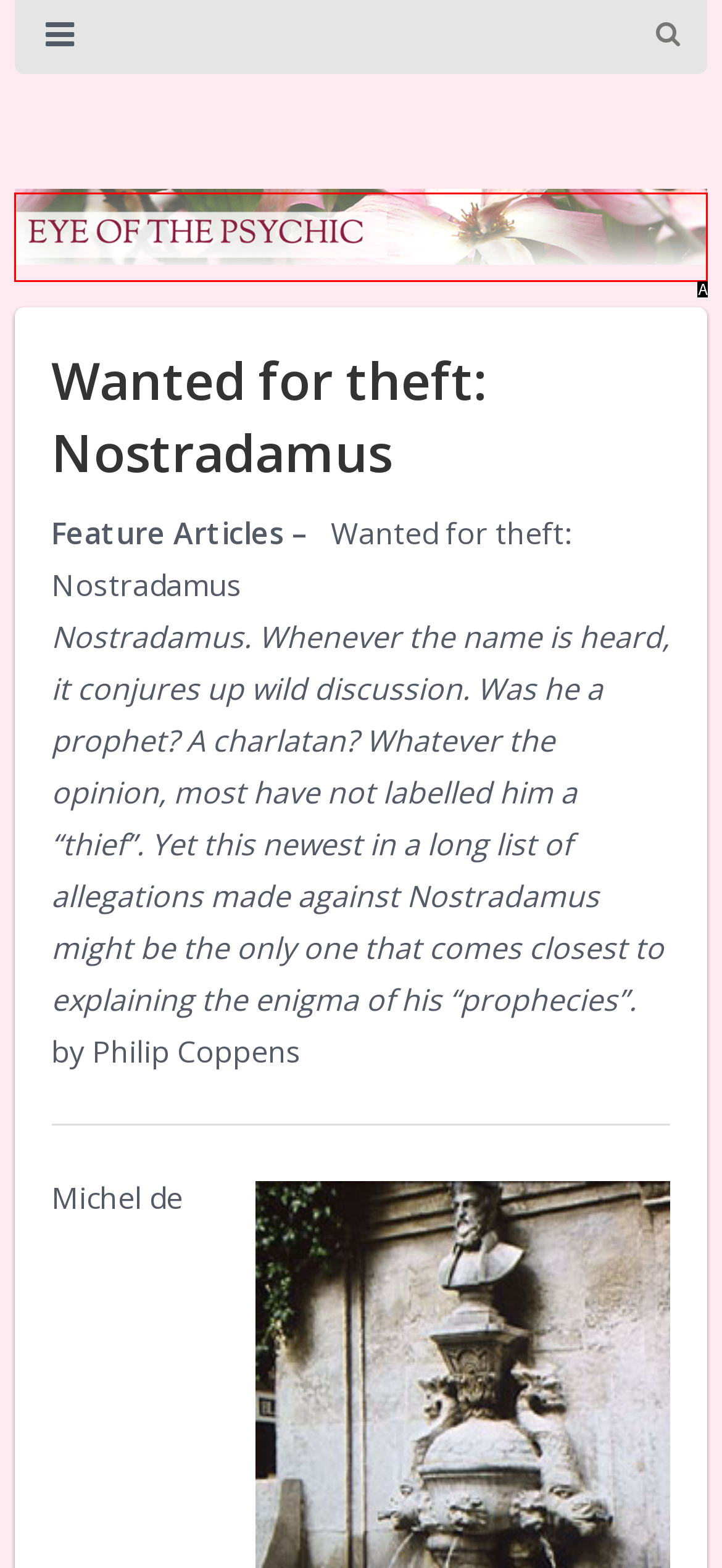From the provided choices, determine which option matches the description: alt="Eye Of The Psychic". Respond with the letter of the correct choice directly.

A